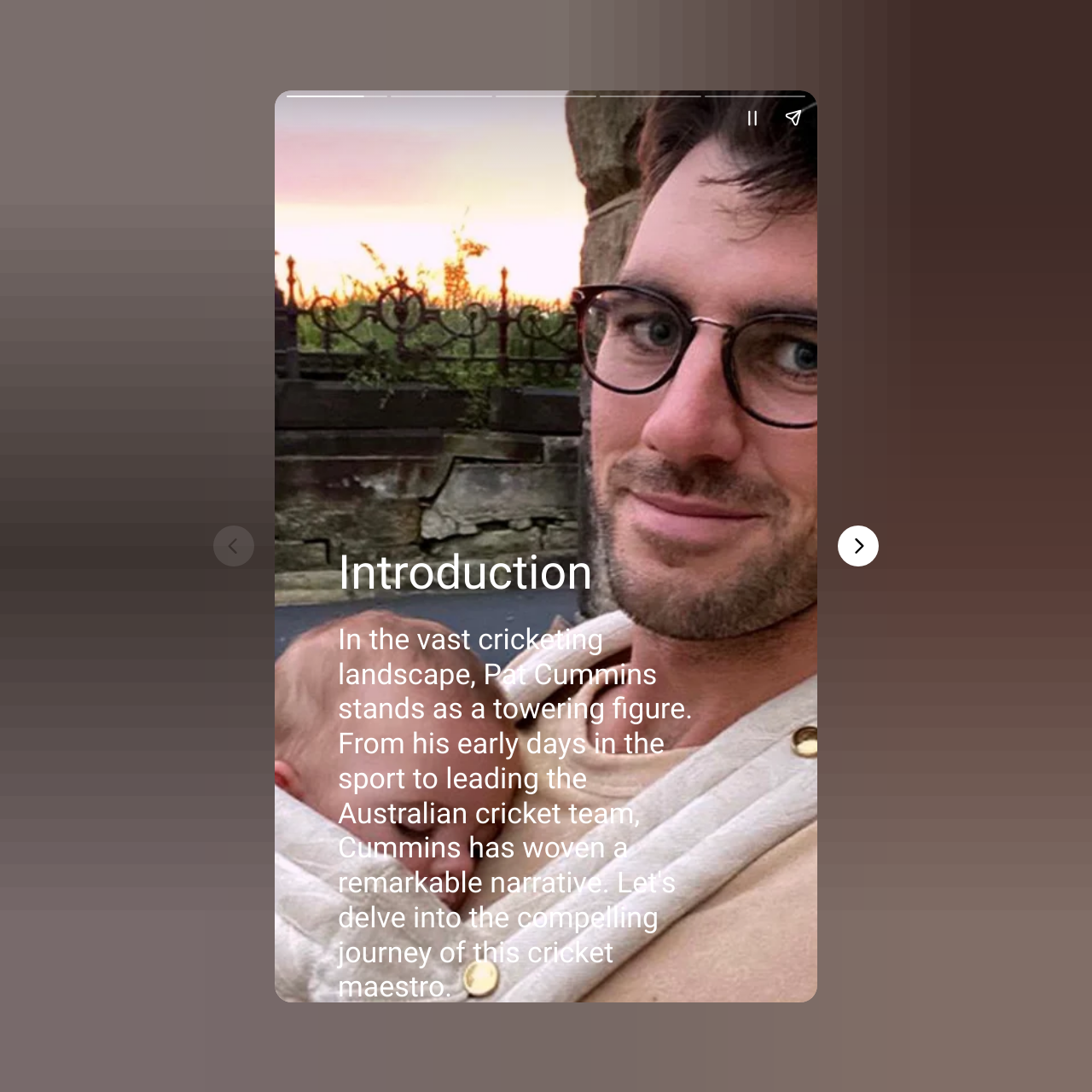What is the purpose of the 'Pause story' button?
Please provide a single word or phrase in response based on the screenshot.

To pause the story